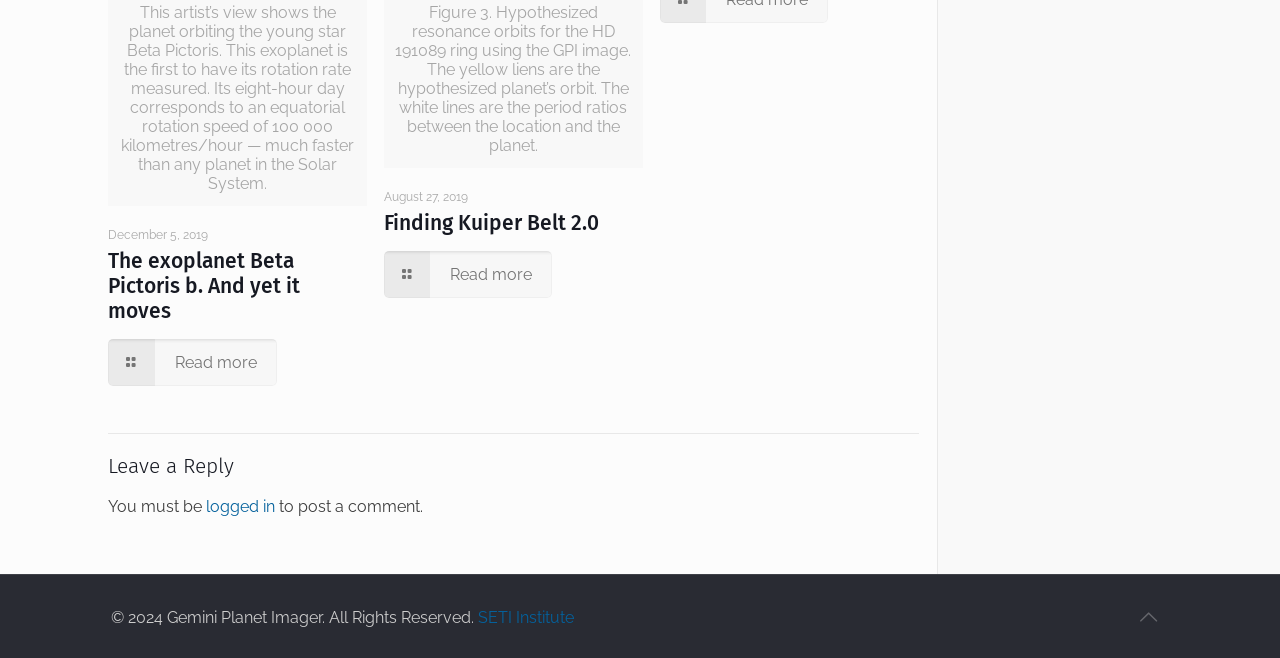What is the date of the article 'Finding Kuiper Belt 2.0'?
Using the image, answer in one word or phrase.

August 27, 2019